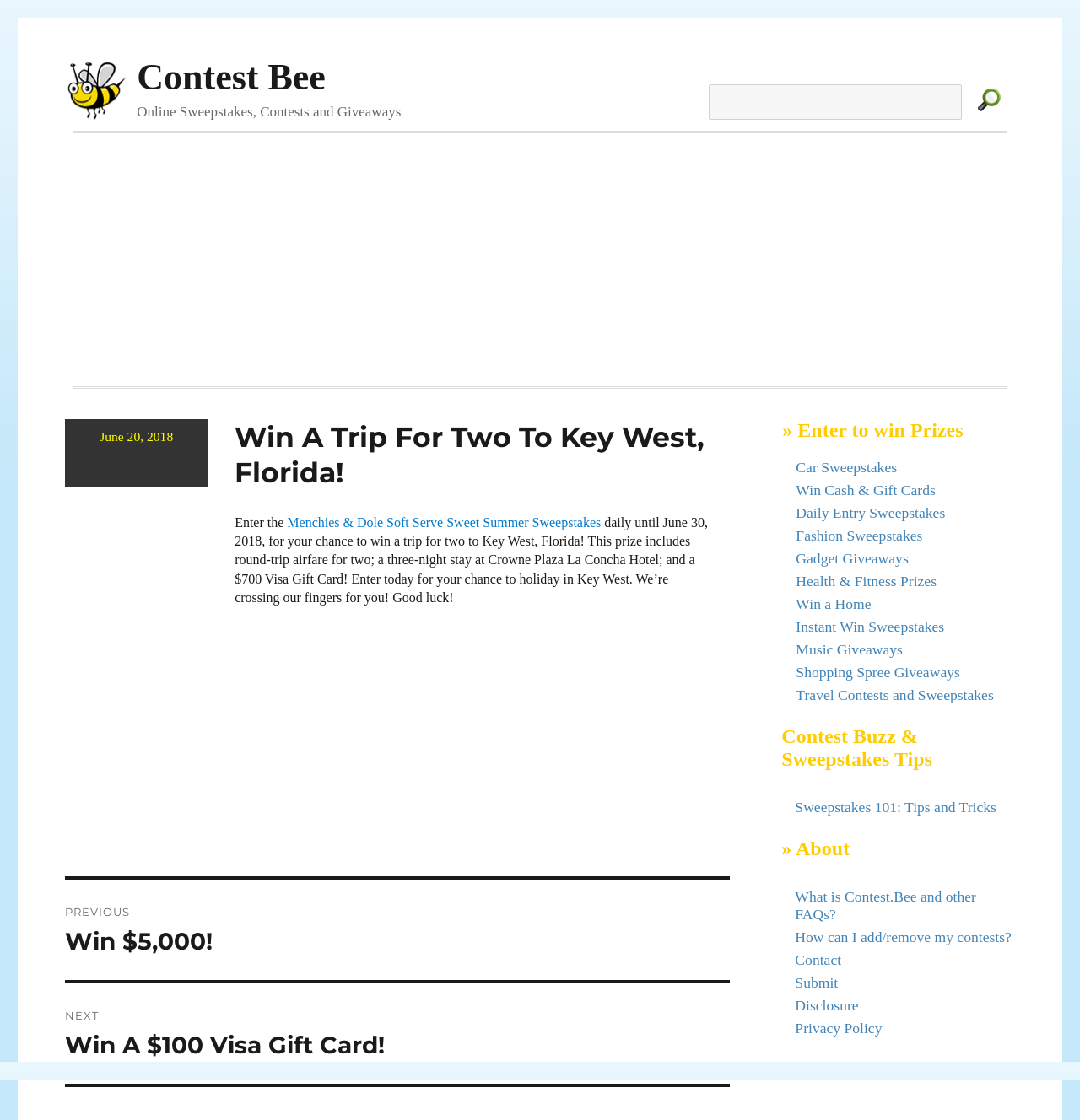Describe every aspect of the webpage comprehensively.

This webpage is about a contest and sweepstakes platform called Contest Bee. At the top, there is a header section with a link to the Contest Bee website and a static text describing the platform as "Online Sweepstakes, Contests and Giveaways". Below this, there is a search box and a button to "Find Free Sweepstakes".

The main content of the webpage is an article about a specific sweepstakes, "Win A Trip For Two To Key West, Florida!", which is a daily entry contest until June 30, 2018. The prize includes round-trip airfare, a three-night stay at a hotel, and a $700 Visa Gift Card. The article provides details about the contest and encourages users to enter for a chance to win.

On the right side of the article, there is a section with links to other contests and sweepstakes categories, such as car sweepstakes, cash and gift cards, daily entry sweepstakes, and more. There are 12 links in total, each leading to a different type of contest.

Below the article, there is a footer section with links to other parts of the Contest Bee website, including a section about contest buzz and sweepstakes tips, an about page, and links to FAQs, contact information, and privacy policy.

There are two advertisements on the webpage, one at the top and one in the middle of the article. The webpage also has a navigation section at the bottom with links to previous and next posts.